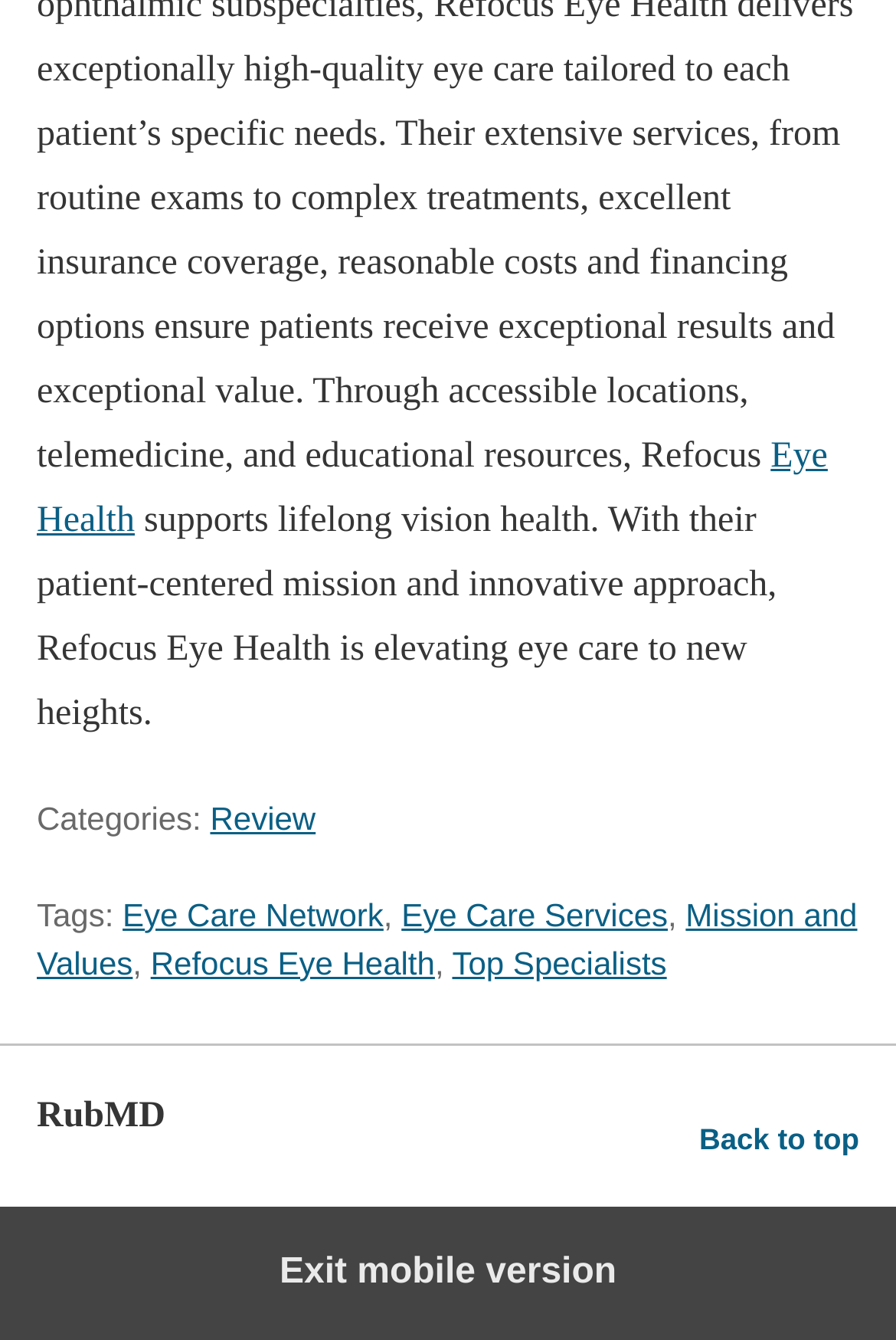Please locate the bounding box coordinates for the element that should be clicked to achieve the following instruction: "Learn about Eye Health". Ensure the coordinates are given as four float numbers between 0 and 1, i.e., [left, top, right, bottom].

[0.041, 0.326, 0.924, 0.403]